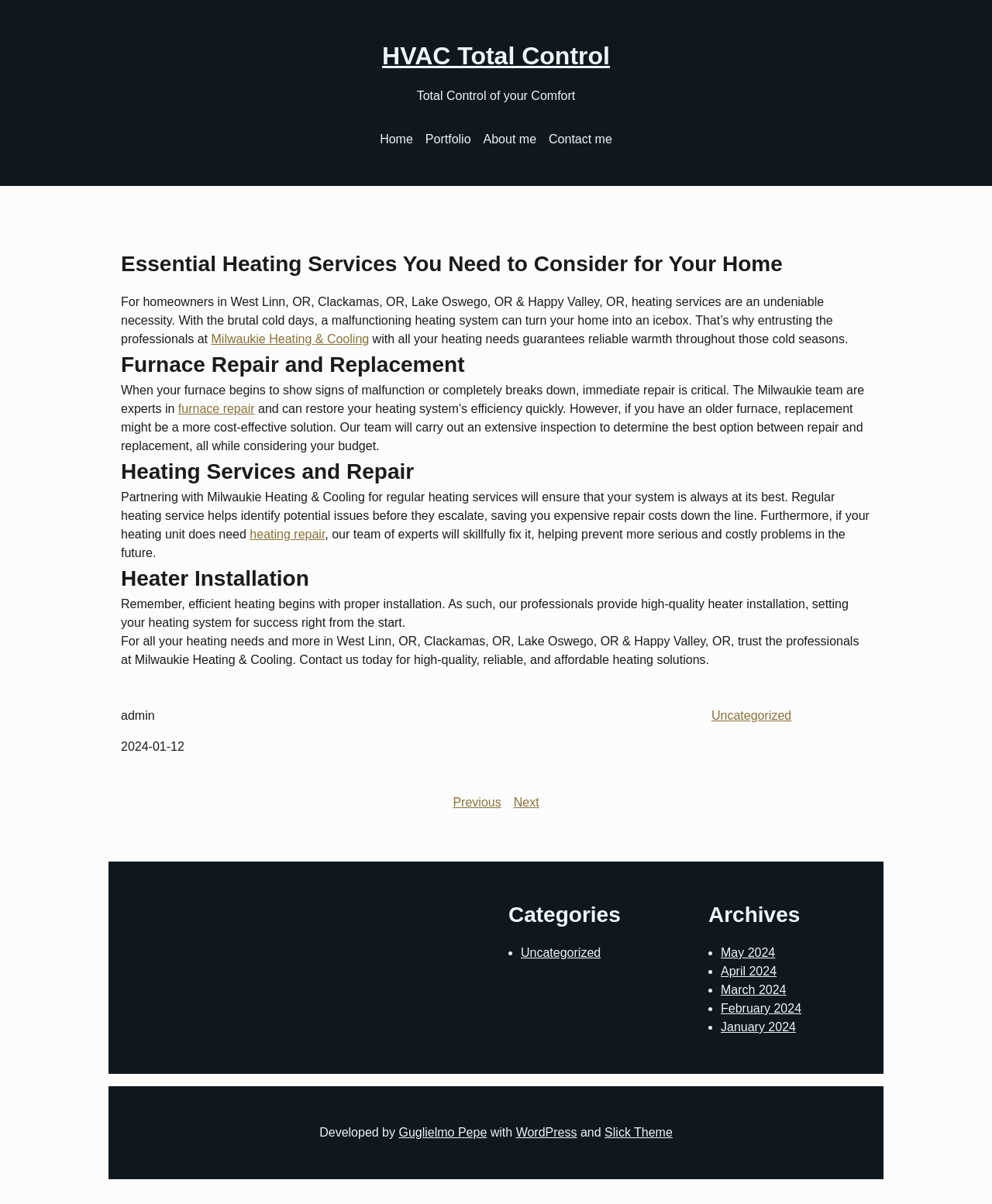Respond to the question below with a concise word or phrase:
What is the name of the company providing heating services?

Milwaukie Heating & Cooling